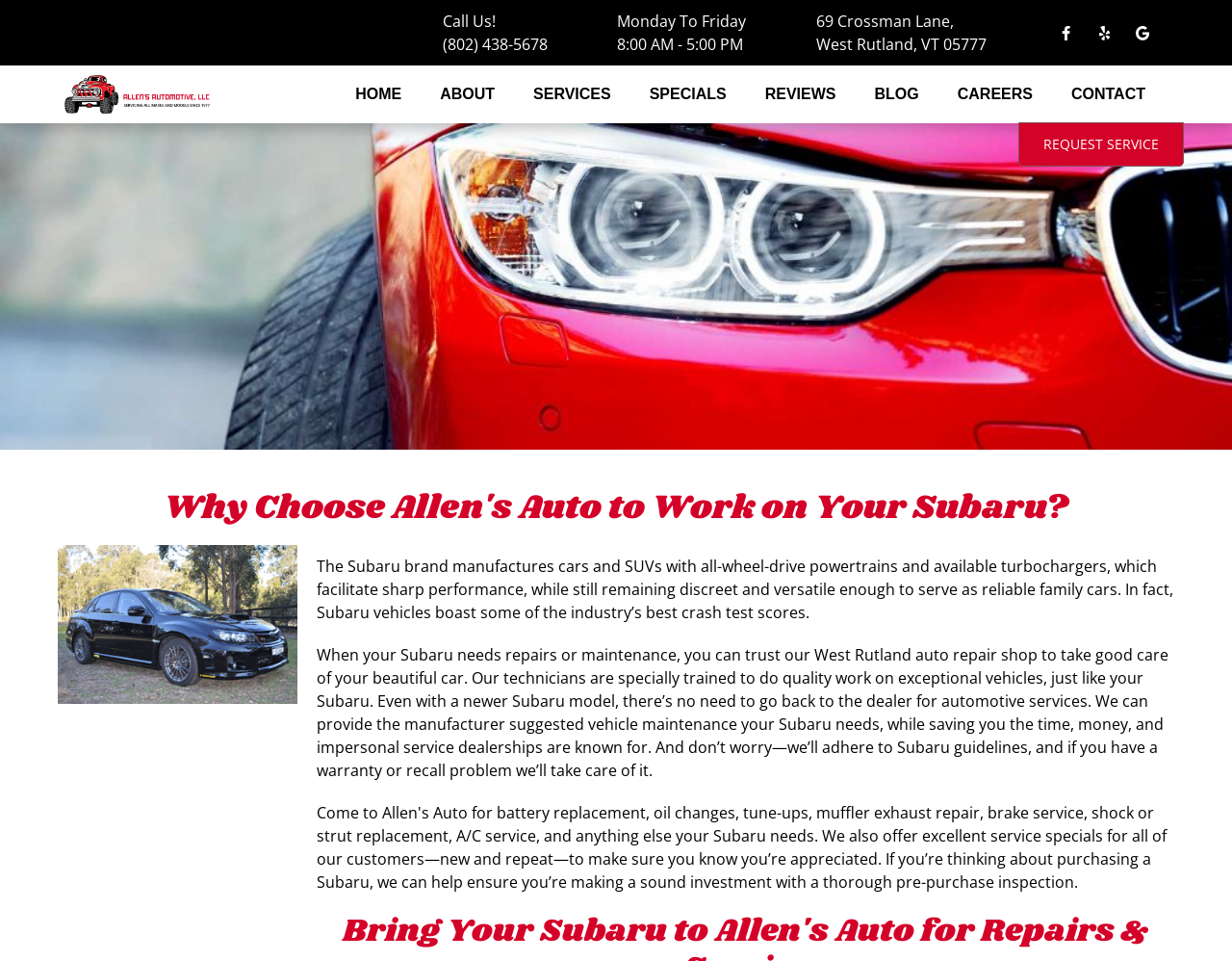Find the bounding box coordinates of the element to click in order to complete this instruction: "Go to the home page". The bounding box coordinates must be four float numbers between 0 and 1, denoted as [left, top, right, bottom].

[0.288, 0.086, 0.326, 0.11]